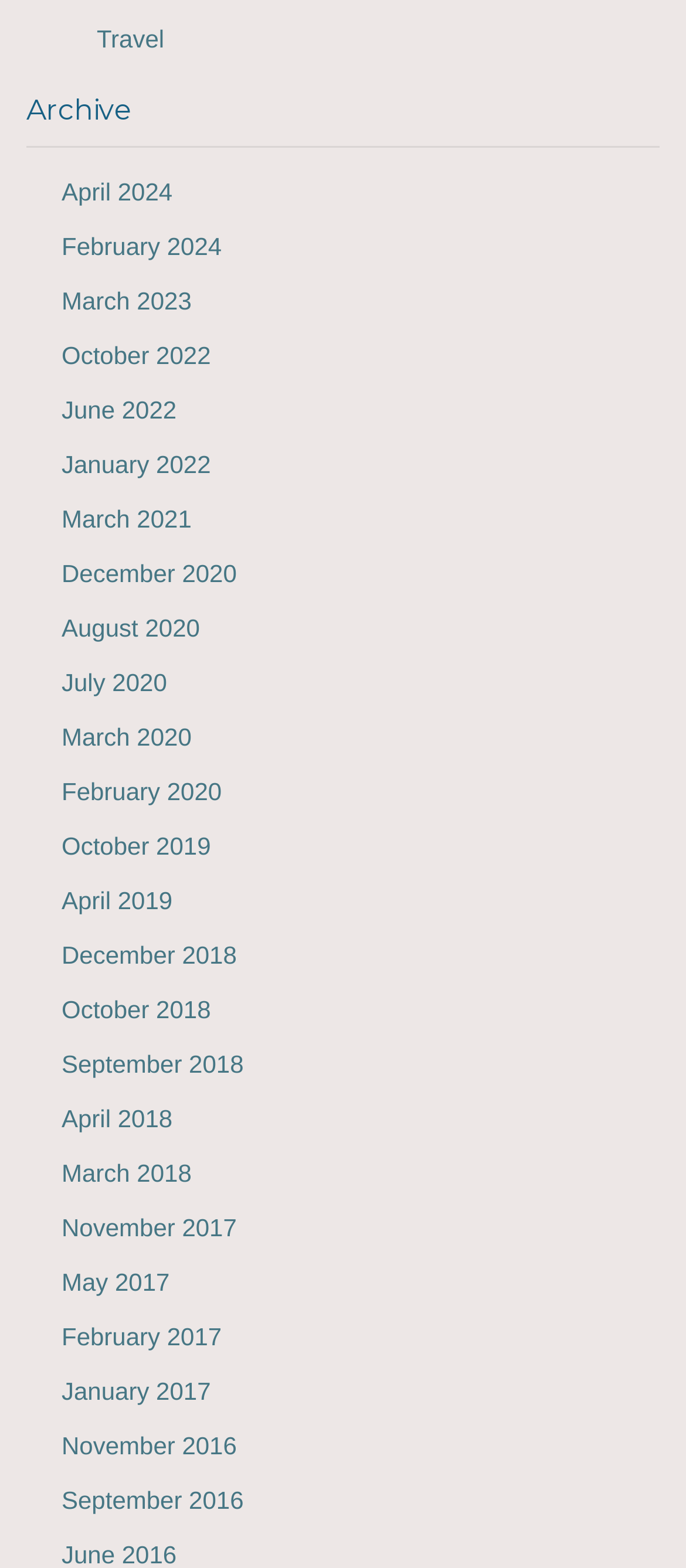What is the most recent month listed? From the image, respond with a single word or brief phrase.

April 2024